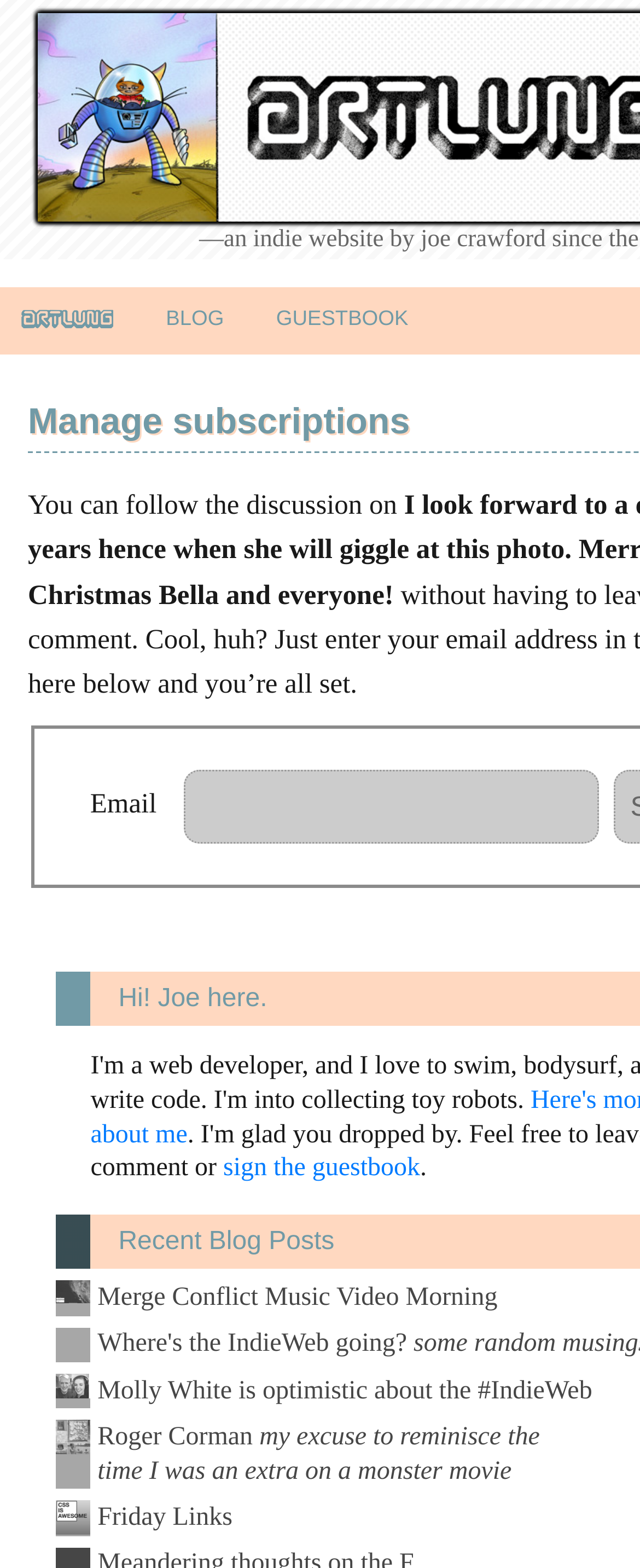For the following element description, predict the bounding box coordinates in the format (top-left x, top-left y, bottom-right x, bottom-right y). All values should be floating point numbers between 0 and 1. Description: parent_node: Email name="sre"

[0.288, 0.491, 0.937, 0.538]